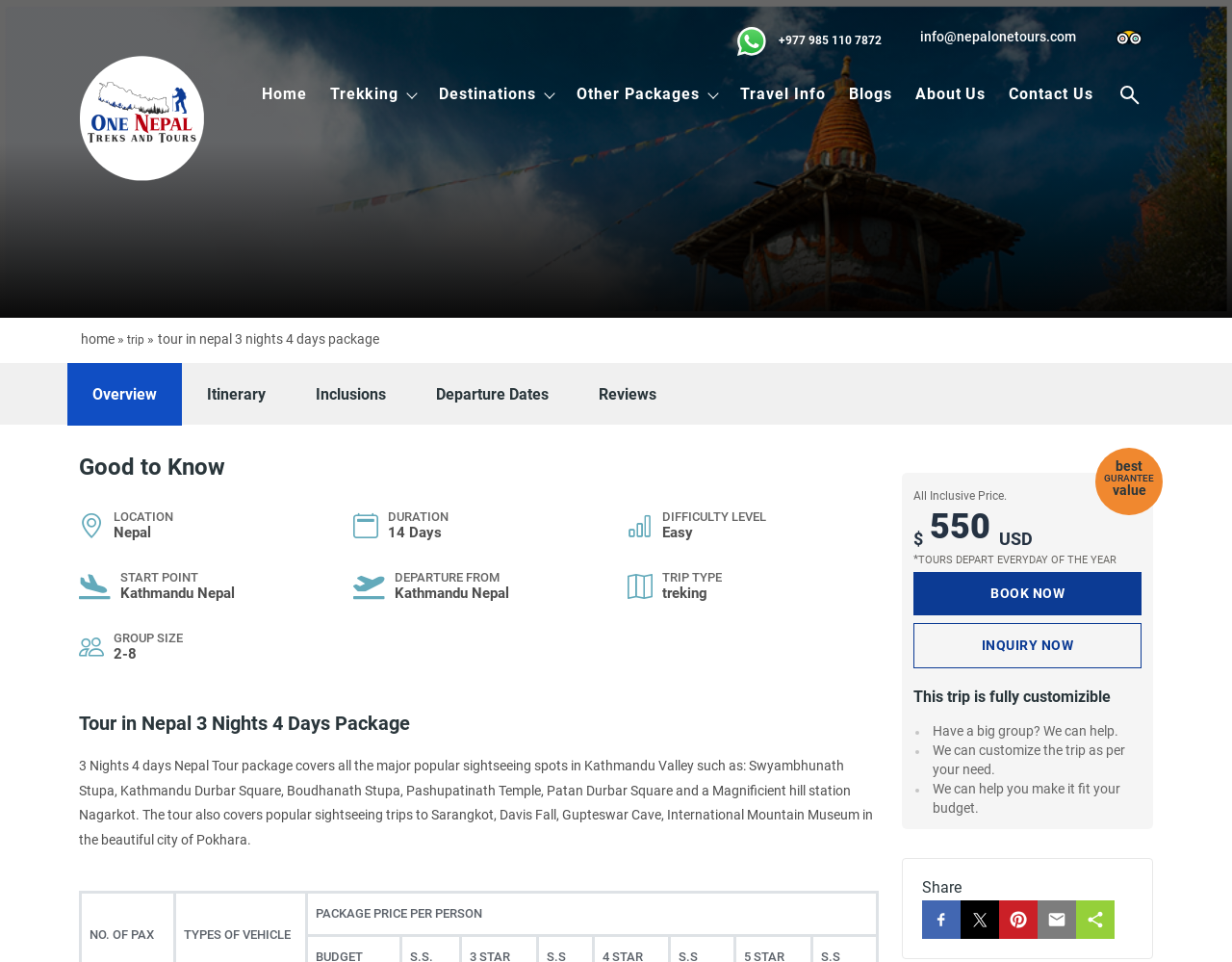Find and indicate the bounding box coordinates of the region you should select to follow the given instruction: "Send an email to info@nepalonetours.com".

[0.747, 0.03, 0.873, 0.046]